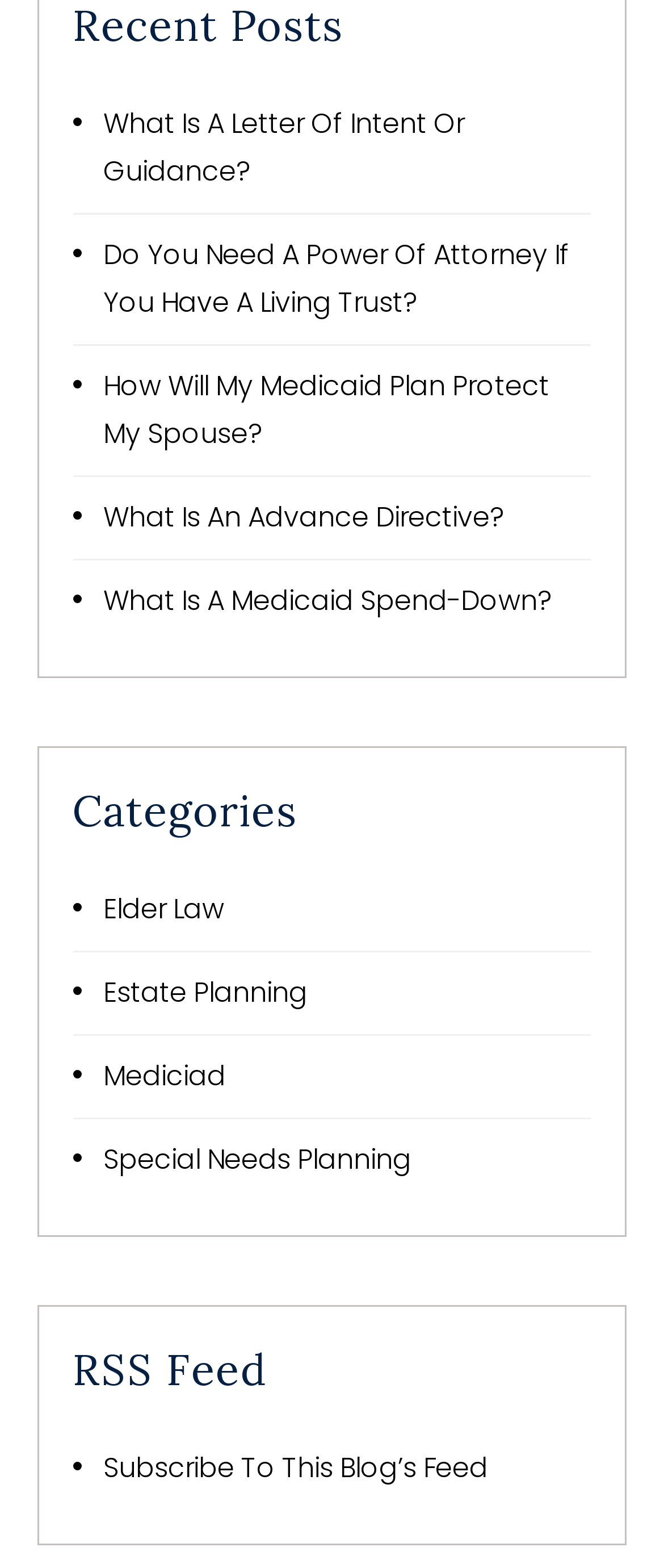Use a single word or phrase to answer the following:
How many questions are asked on the webpage?

5